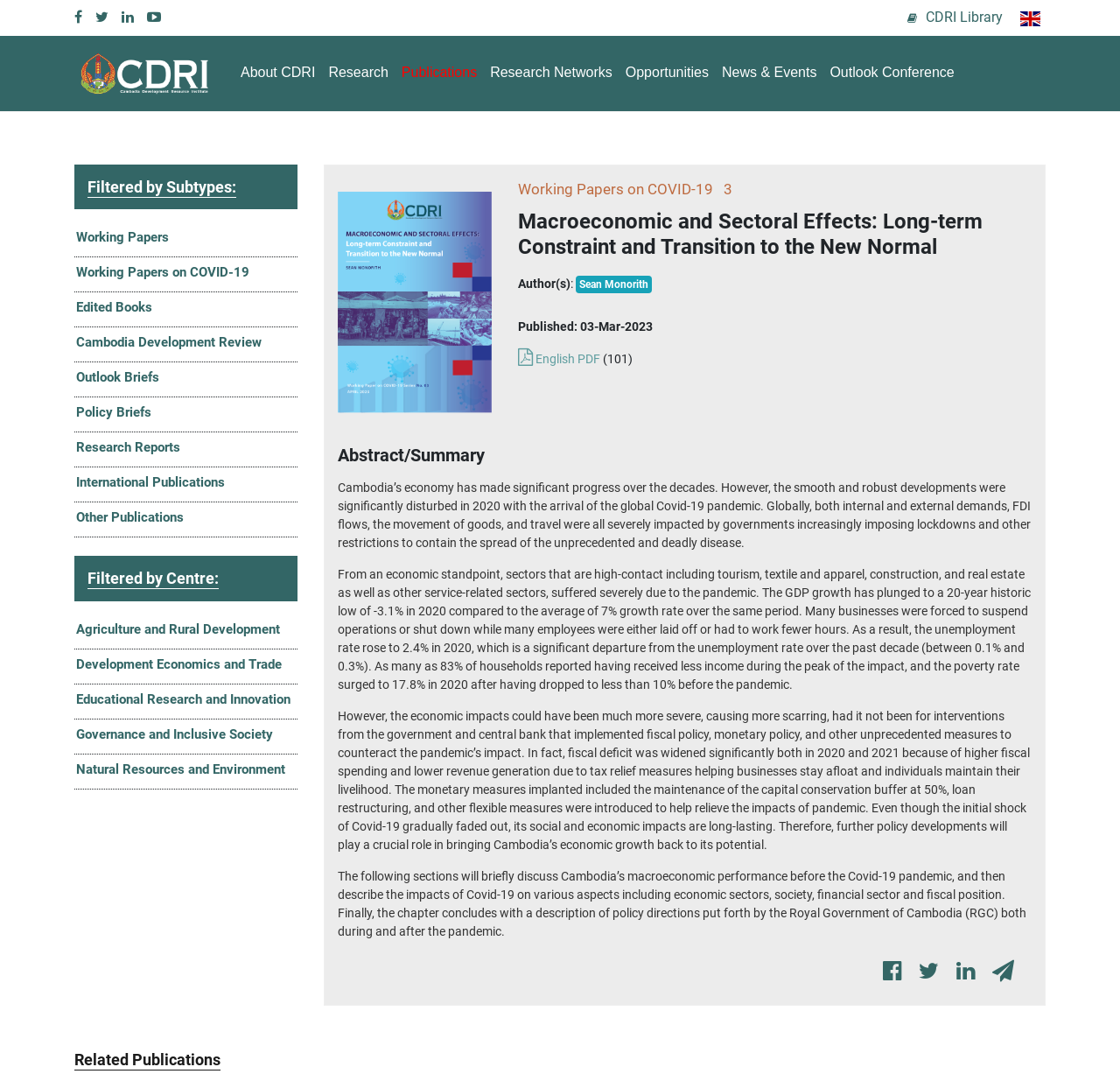Find the bounding box coordinates for the HTML element described as: "Cambodia Development Review". The coordinates should consist of four float values between 0 and 1, i.e., [left, top, right, bottom].

[0.066, 0.307, 0.266, 0.327]